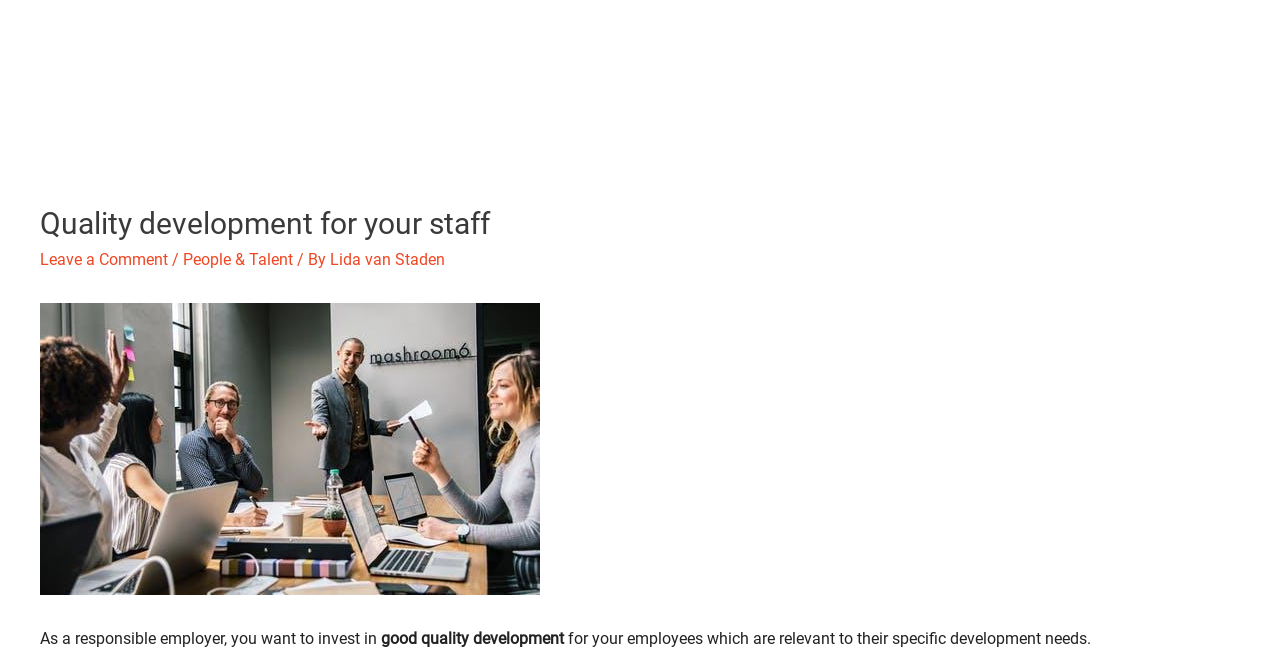Find the bounding box coordinates of the element to click in order to complete the given instruction: "Read the article about Quality development for your staff."

[0.031, 0.313, 0.969, 0.368]